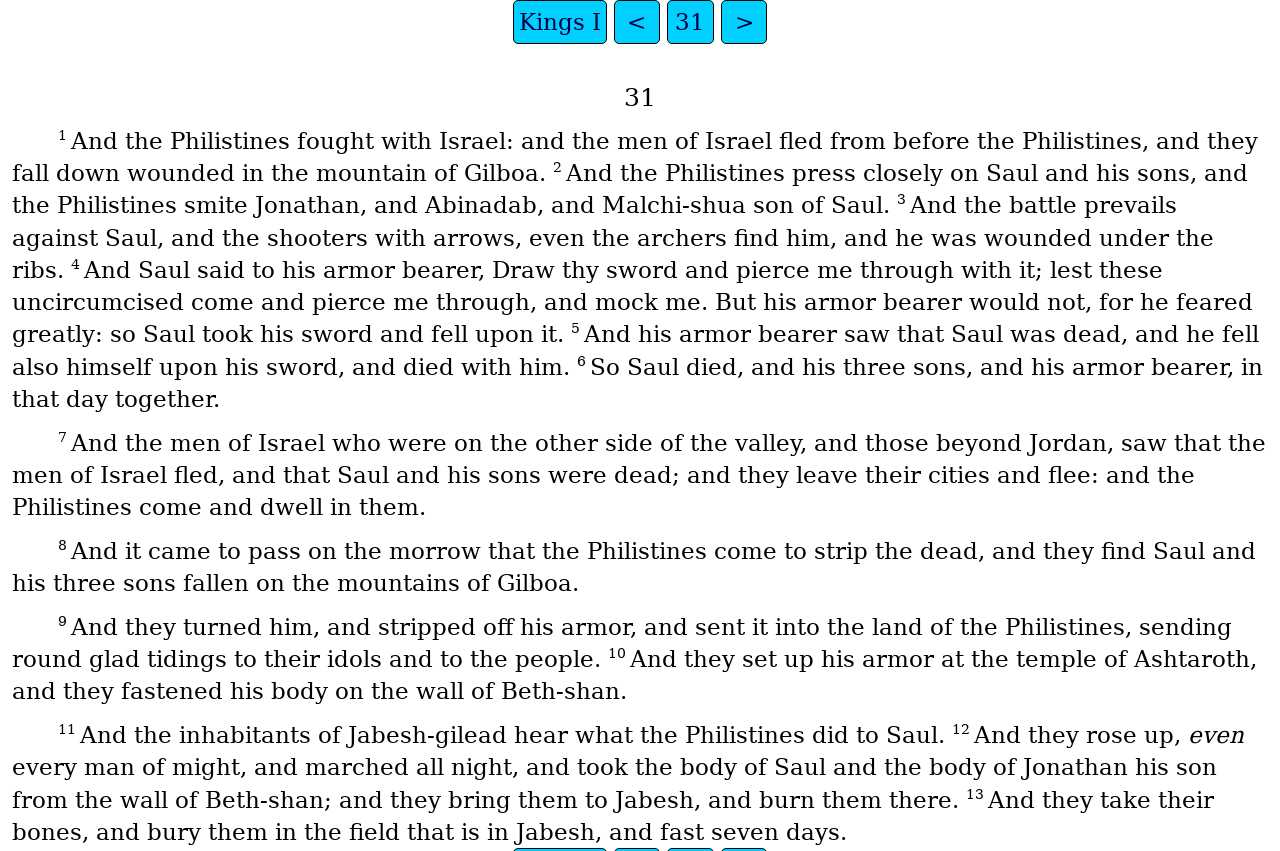With reference to the image, please provide a detailed answer to the following question: Where did the inhabitants of Jabesh-gilead bury Saul's body?

I examined the webpage and found that the inhabitants of Jabesh-gilead buried Saul's body in Jabesh, as mentioned in verse 12: 'And they bring them to Jabesh, and burn them there.'